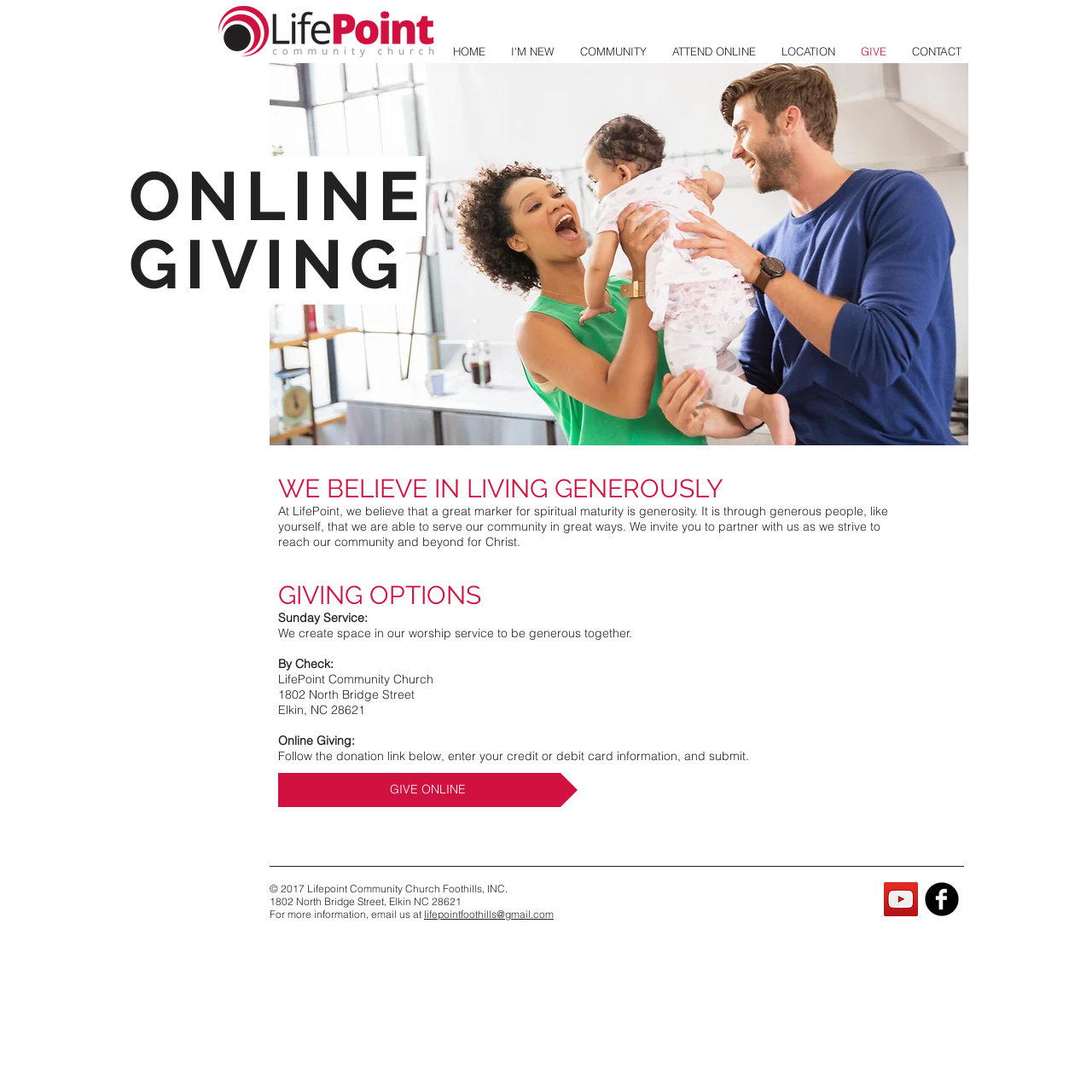Pinpoint the bounding box coordinates of the area that must be clicked to complete this instruction: "Click the 'Publicar comentário' button".

None